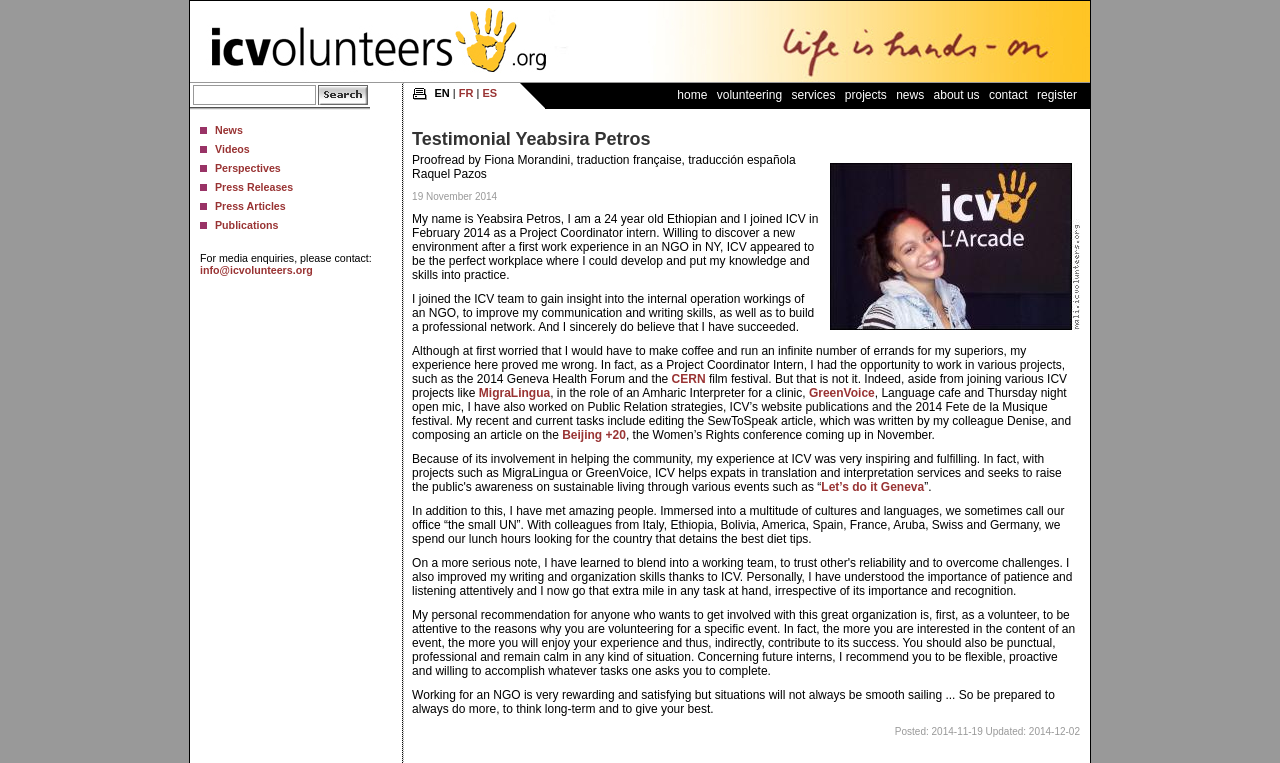What languages are available on the website?
Based on the screenshot, provide your answer in one word or phrase.

EN, FR, ES